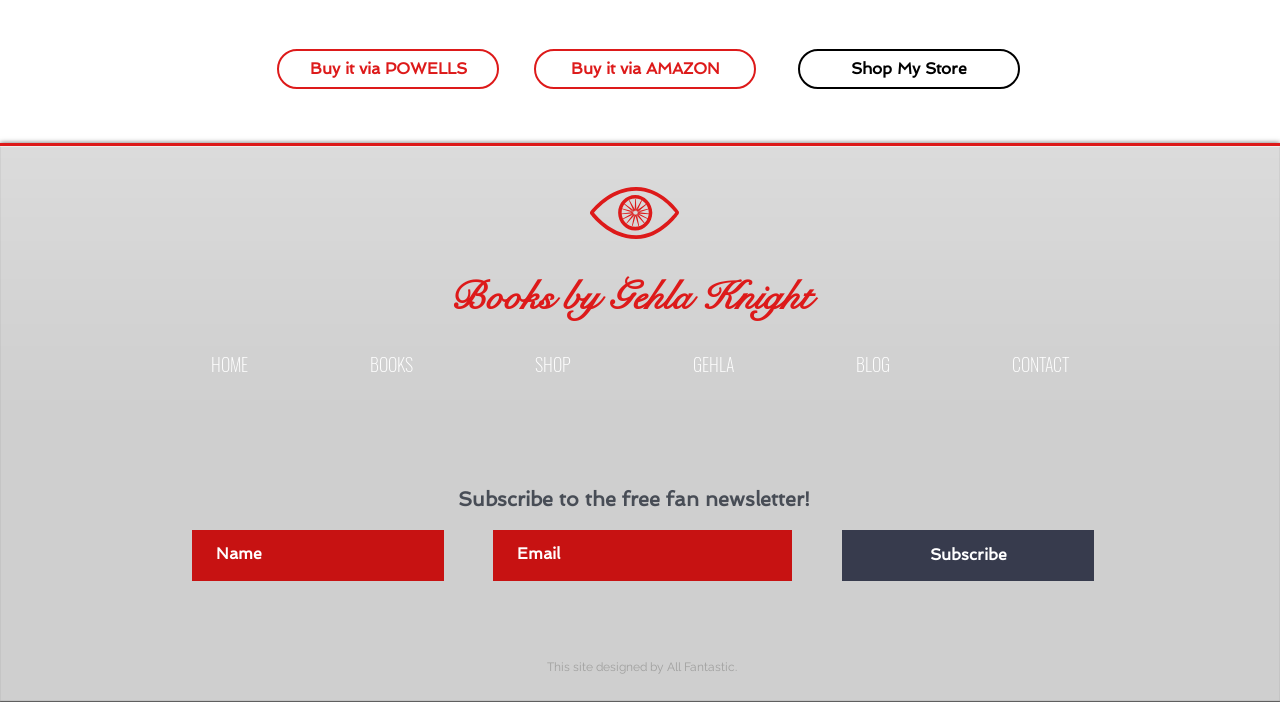Provide a thorough and detailed response to the question by examining the image: 
What is the author's name?

The author's name is mentioned in the heading 'Books by Gehla Knight' which is located at the top of the webpage, indicating that the webpage is related to the author's books.